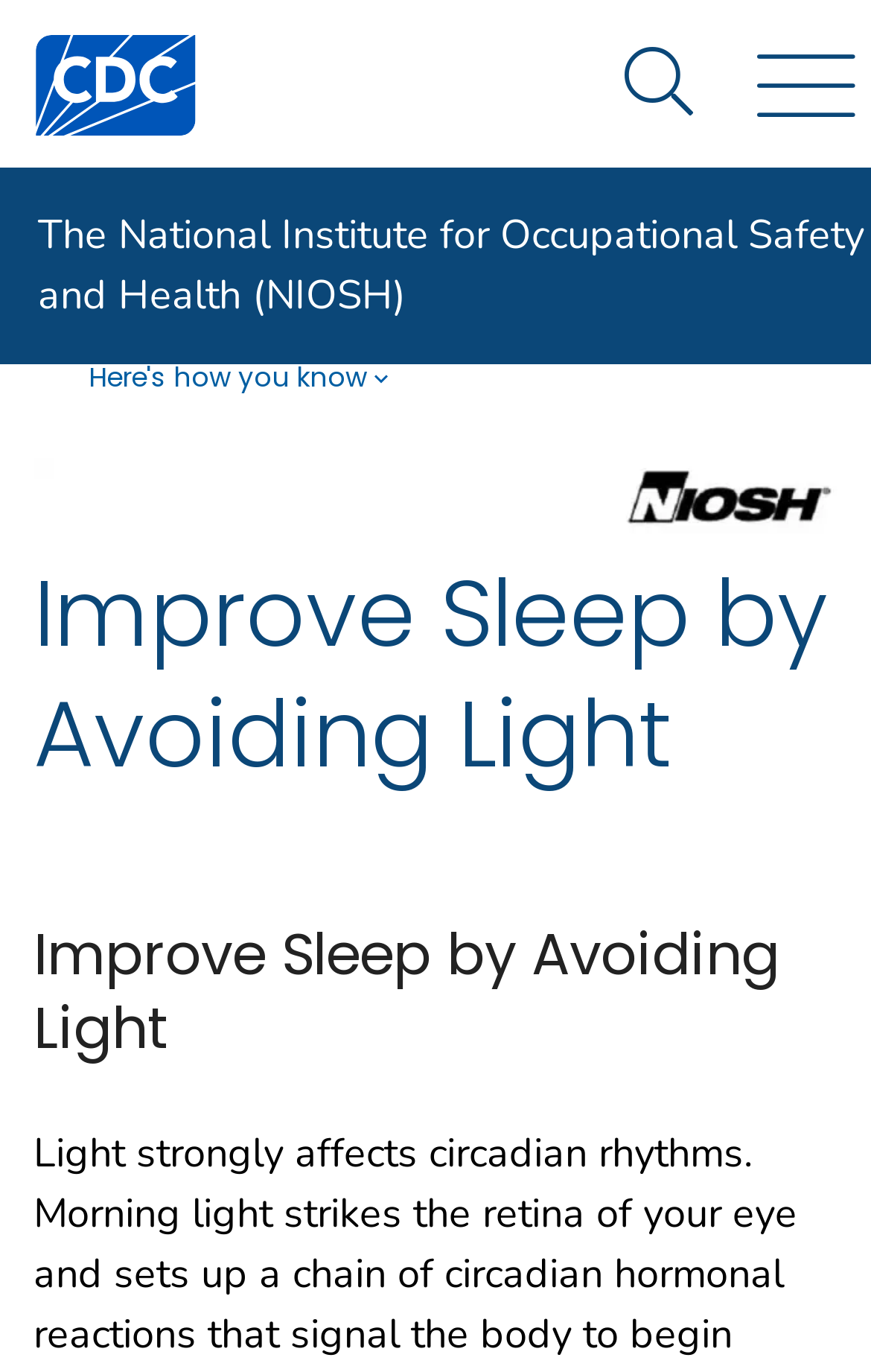Provide a one-word or short-phrase response to the question:
What is the logo on the top left corner?

U.S. flag